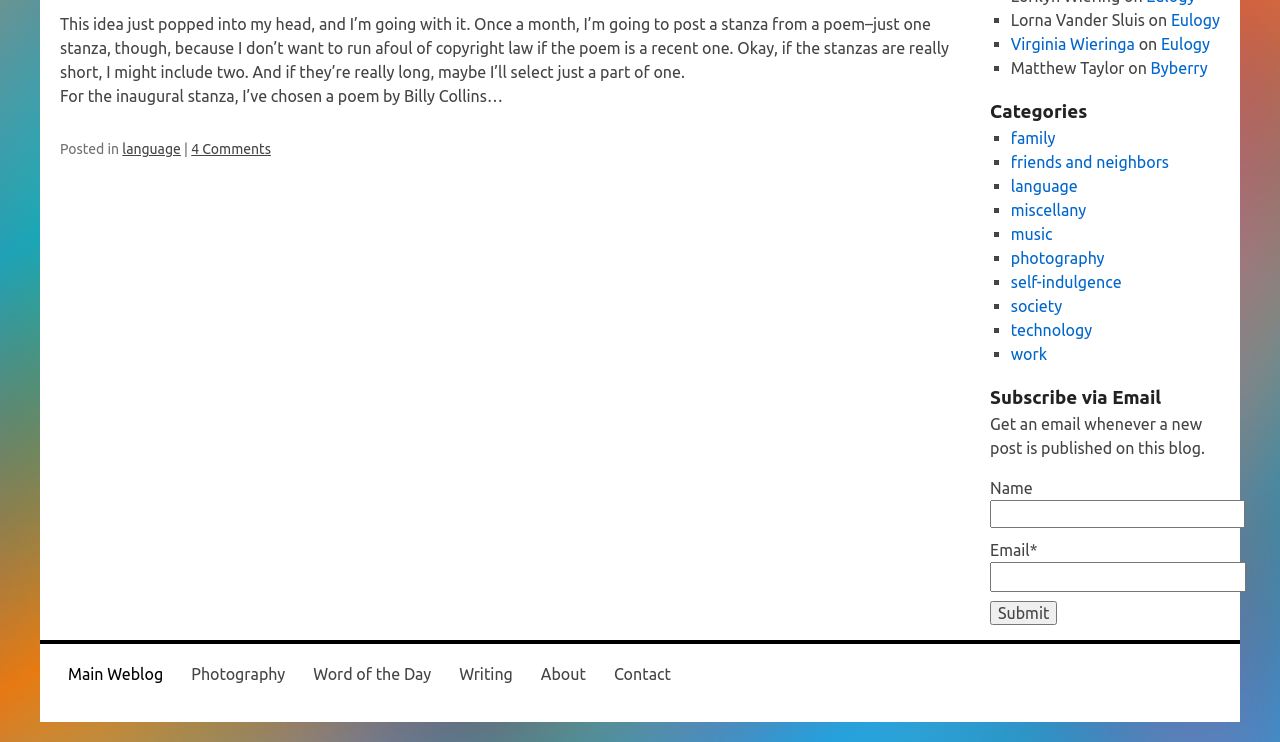Predict the bounding box of the UI element based on this description: "Contact".

None